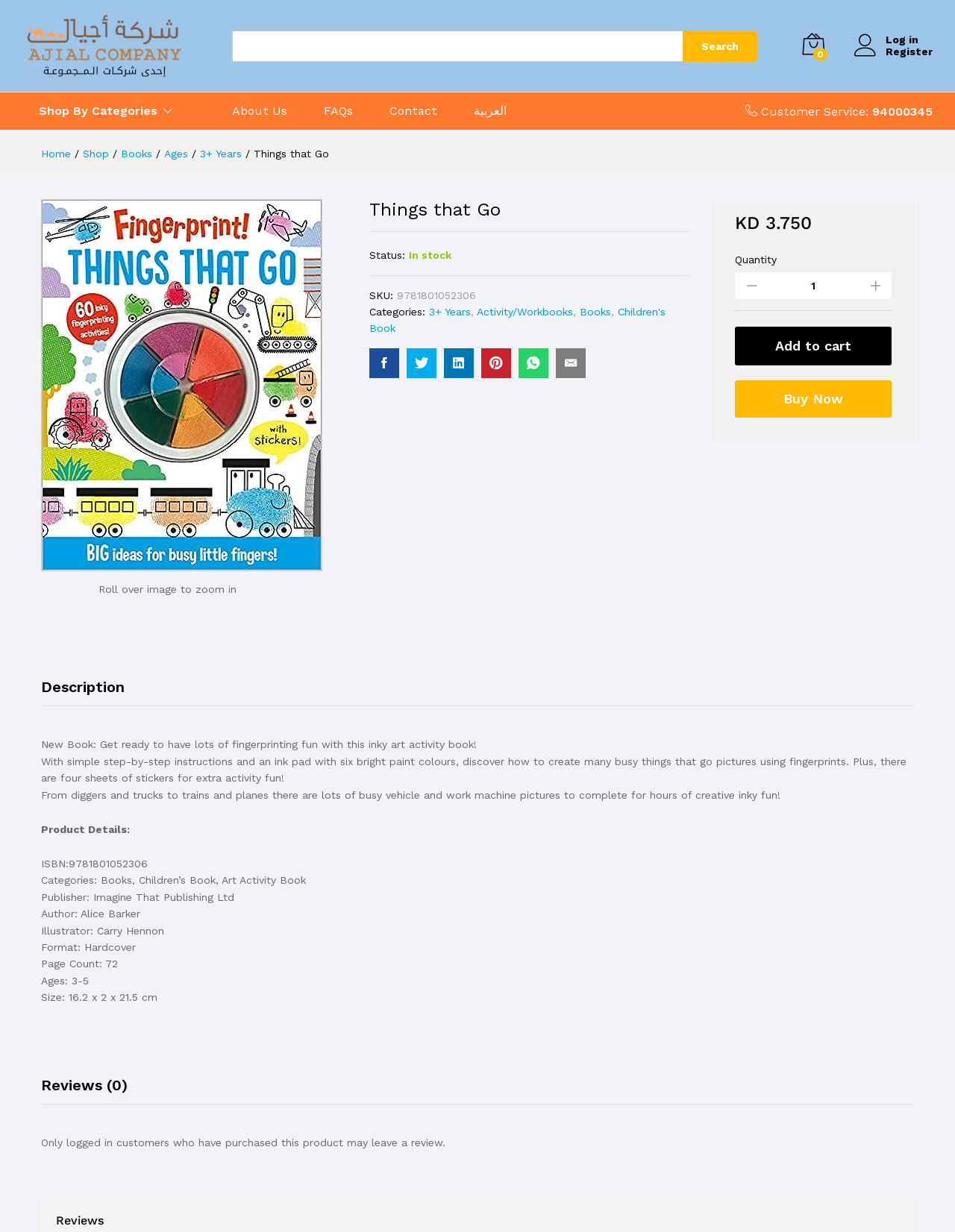Using the format (top-left x, top-left y, bottom-right x, bottom-right y), provide the bounding box coordinates for the described UI element. All values should be floating point numbers between 0 and 1: input value="1" name="quantity" title="Qty" value="1"

[0.785, 0.221, 0.918, 0.243]